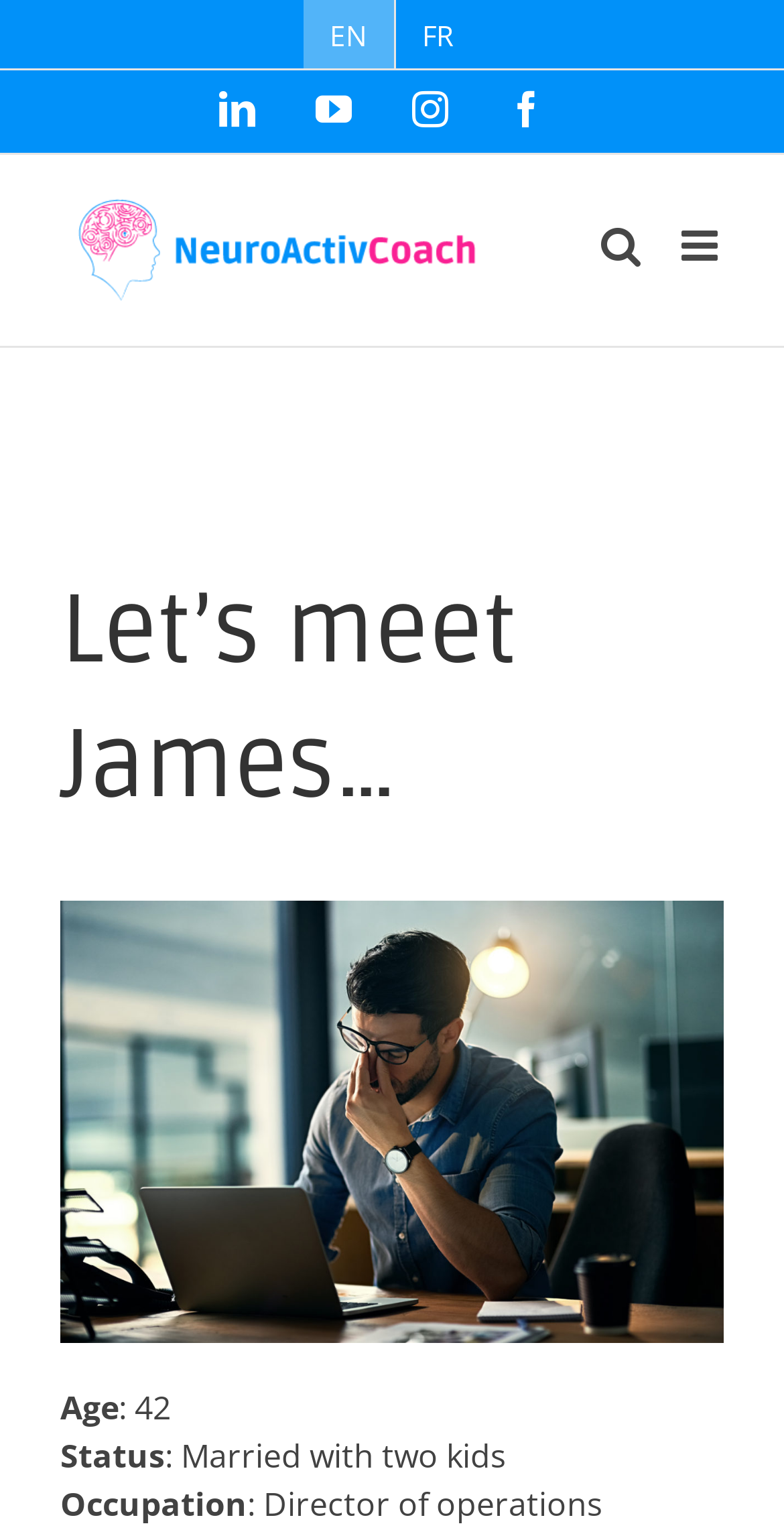What is the status of James?
Using the information from the image, provide a comprehensive answer to the question.

According to the webpage, James' status is mentioned as 'Married with two kids' in the section that describes his personal details.